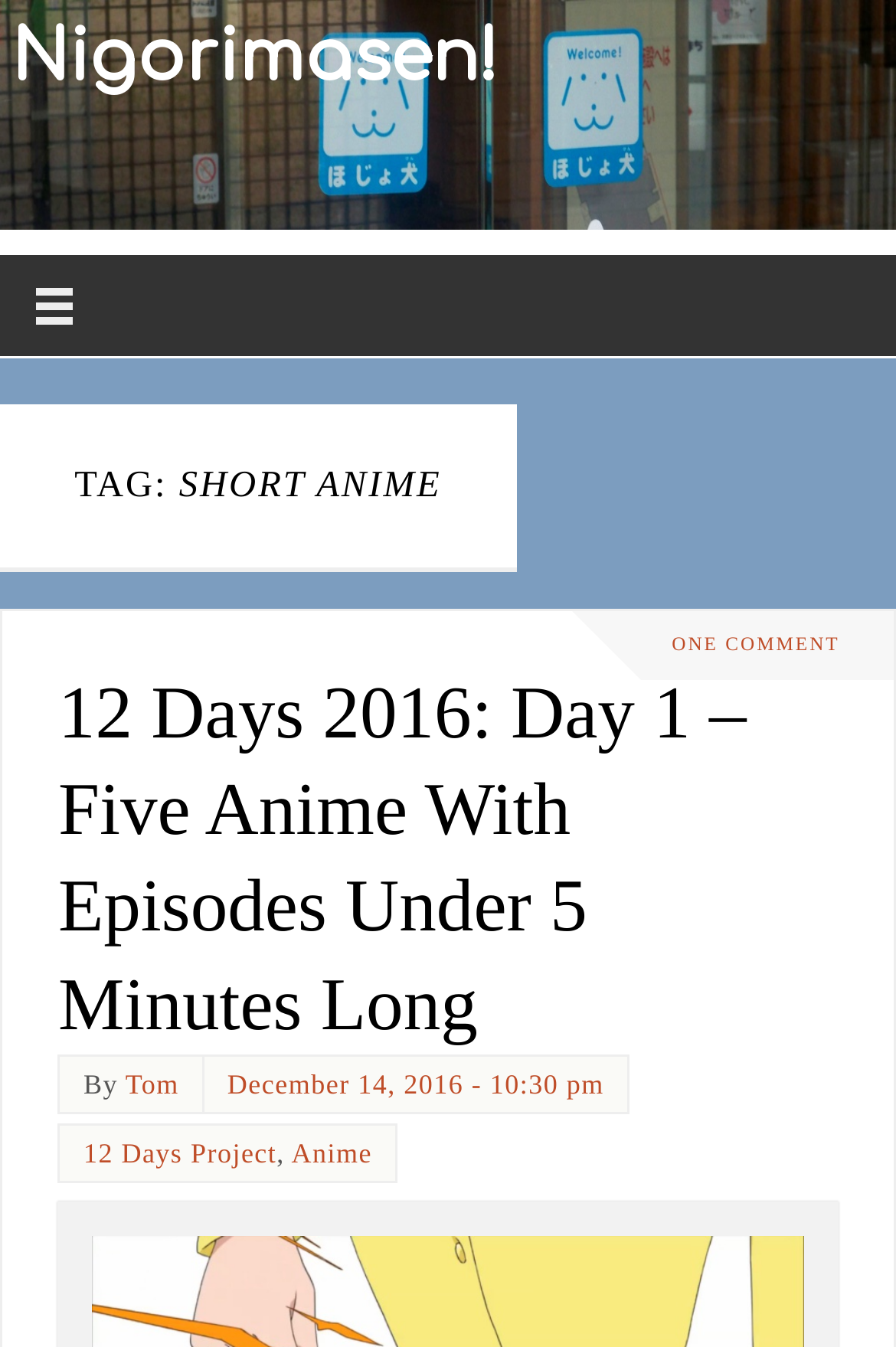Using the element description provided, determine the bounding box coordinates in the format (top-left x, top-left y, bottom-right x, bottom-right y). Ensure that all values are floating point numbers between 0 and 1. Element description: Tom

[0.14, 0.792, 0.2, 0.816]